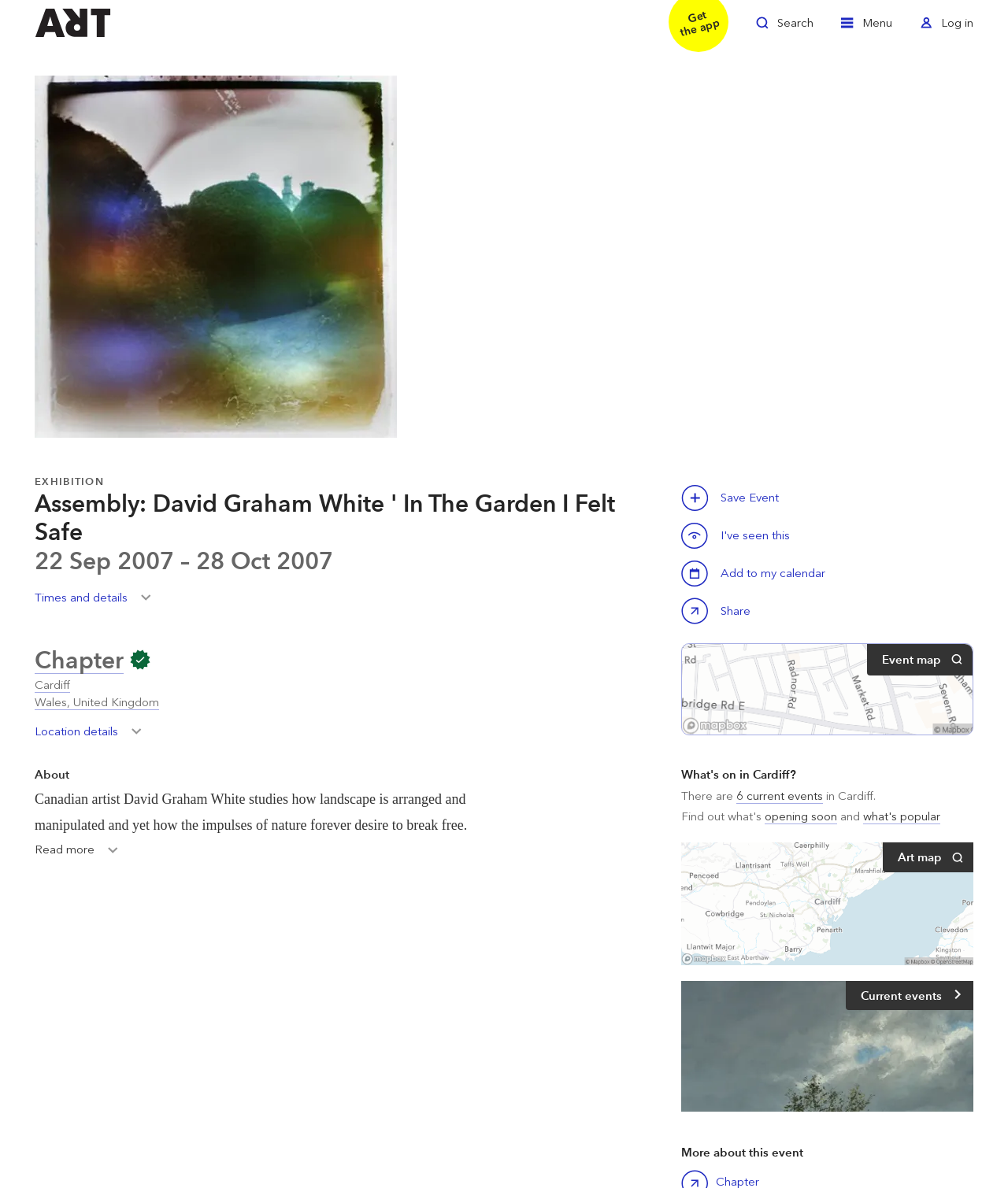Provide a brief response in the form of a single word or phrase:
Where is the exhibition taking place?

Chapter, Cardiff Wales, United Kingdom